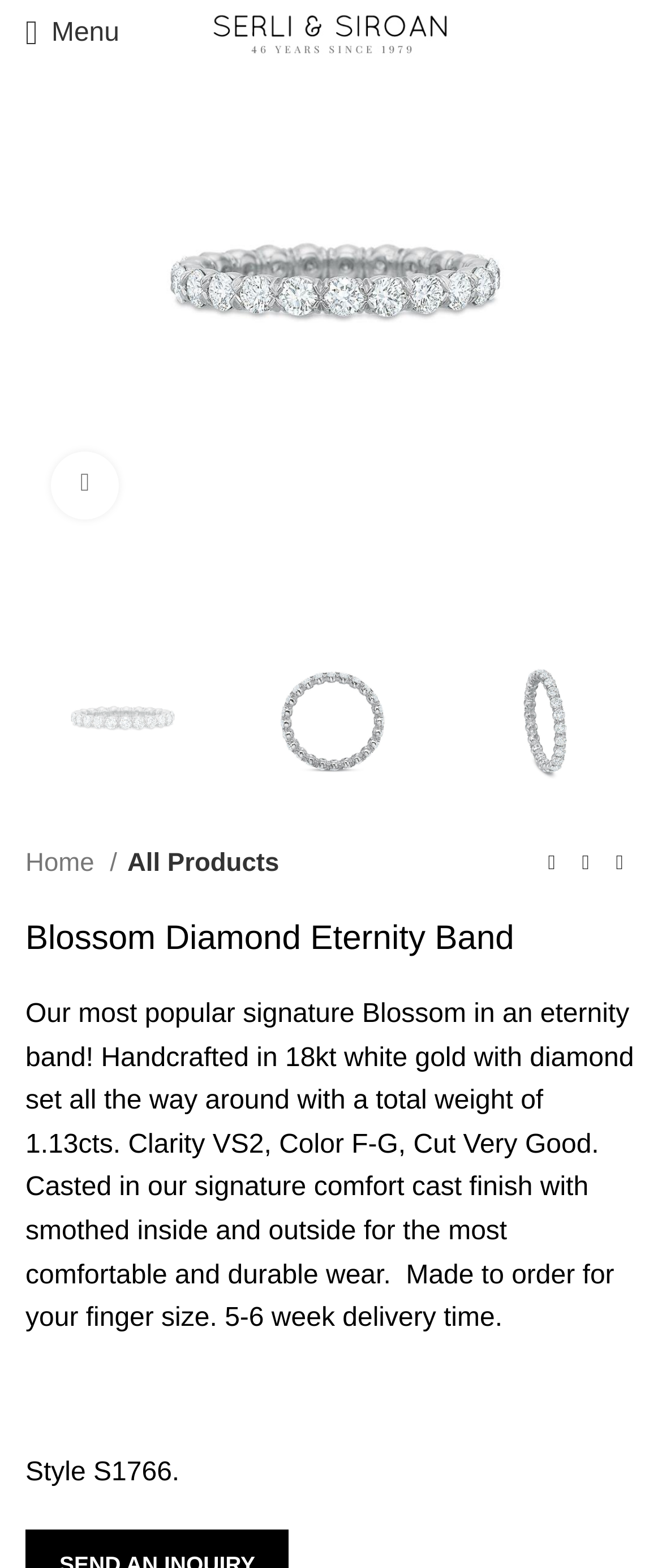Detail the webpage's structure and highlights in your description.

This webpage is about a specific product, the Blossom Diamond Eternity Band. At the top left corner, there is a link to open the mobile menu, accompanied by a "Menu" text. Next to it, on the top center, is the logo of Serli and Siroan, which is an image with a link to the company's homepage.

Below the logo, there is a large figure that takes up most of the screen, showcasing the product. Within this figure, there is a link to enlarge the image. On the top right corner of the figure, there is a navigation breadcrumb with links to "Home" and "All Products".

Underneath the figure, there are links to navigate to the previous and next products, with arrow icons. On the left side, there is a heading that reads "Blossom Diamond Eternity Band". Below the heading, there is a detailed product description, which mentions the product's features, such as the material, diamond weight, clarity, color, and cut. The description also mentions the comfort cast finish and the delivery time.

At the bottom left, there is a smaller text that reads "Style S1766", which is likely the product code or style number. Overall, the webpage is focused on showcasing the product and providing detailed information about it.